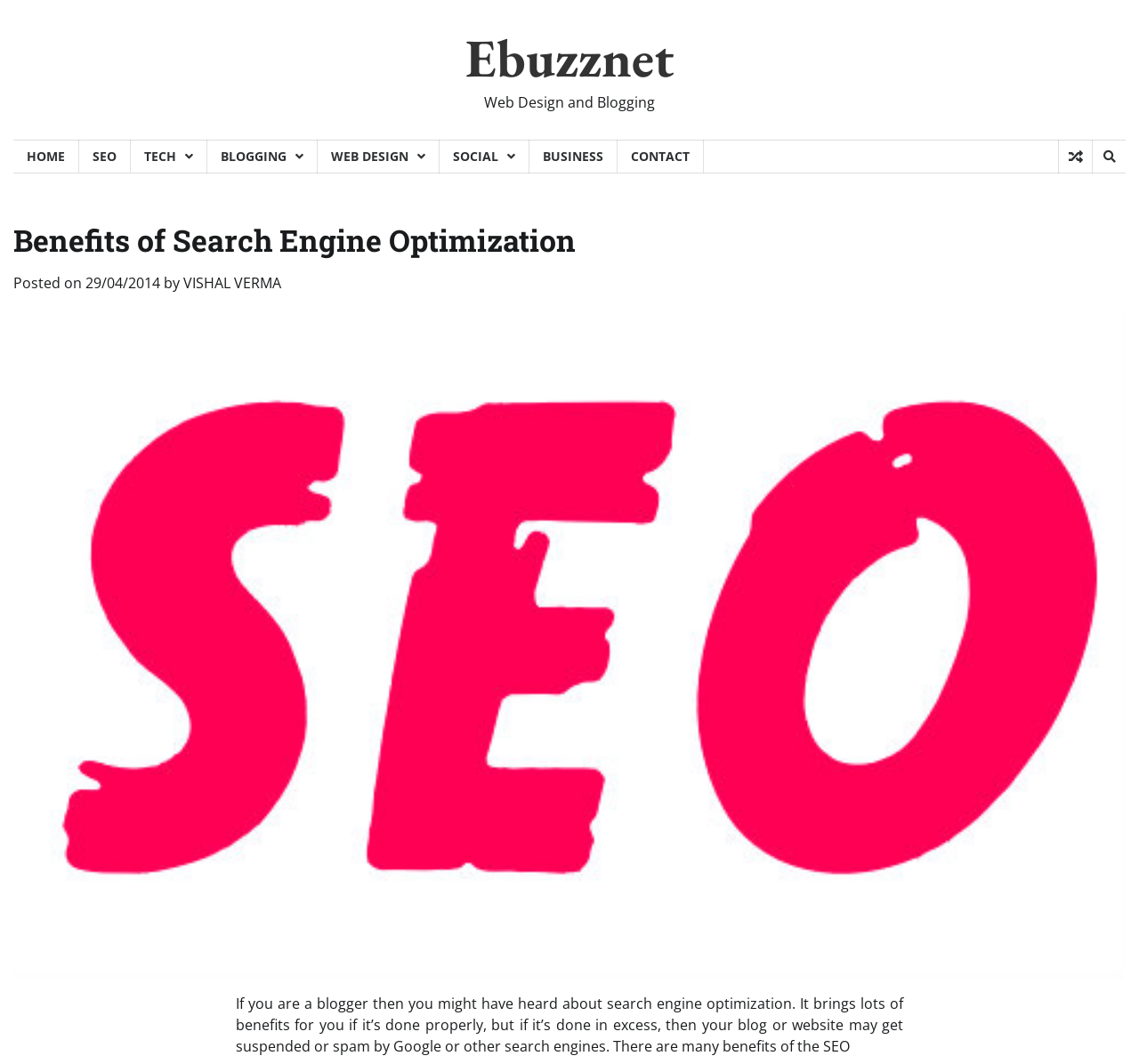Please determine the bounding box coordinates of the section I need to click to accomplish this instruction: "read the article posted on 29/04/2014".

[0.075, 0.257, 0.141, 0.275]